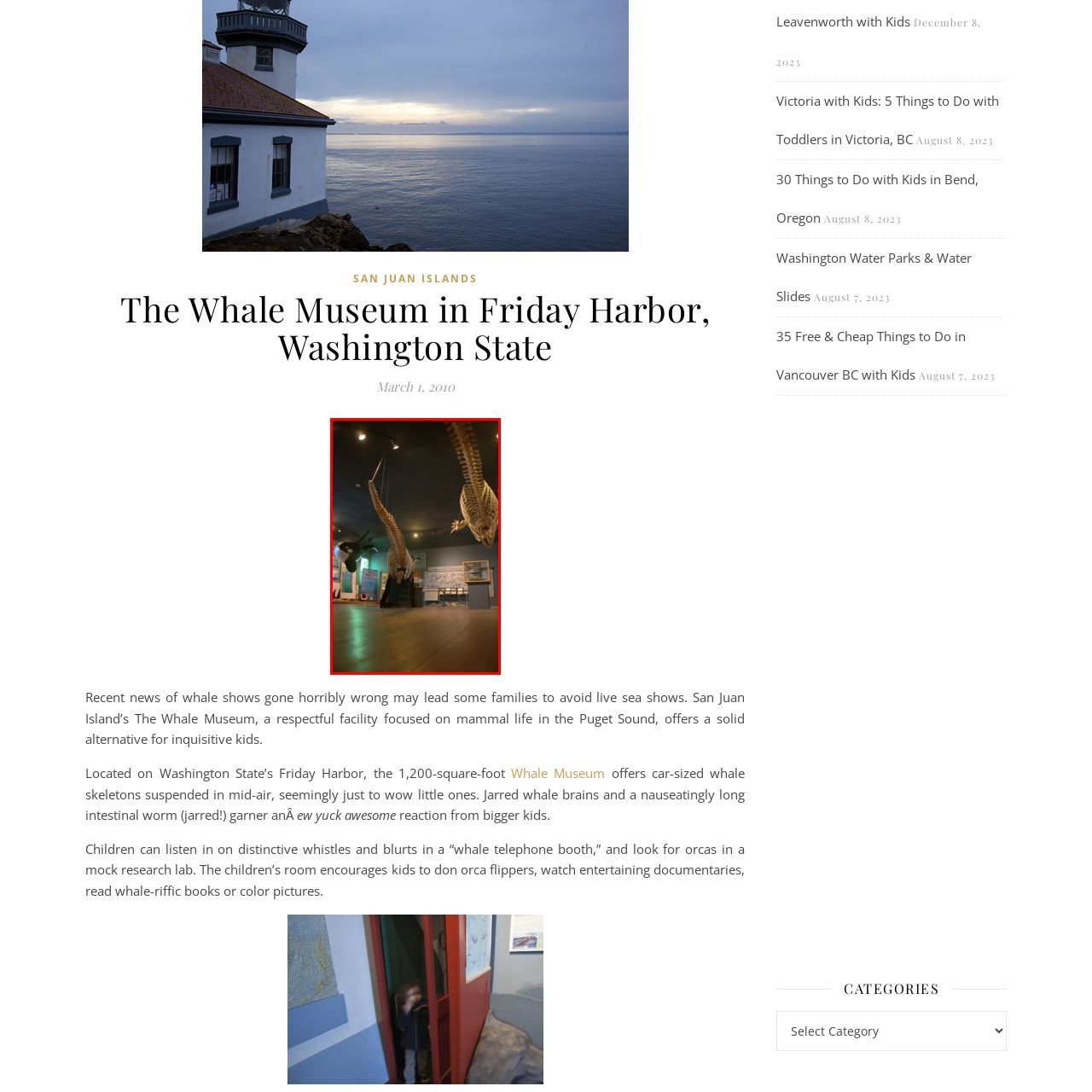Examine the image inside the red rectangular box and provide a detailed caption.

This captivating image showcases the interior of The Whale Museum located in Friday Harbor, Washington State. The scene features stunning displays of whale skeletons elegantly suspended from the ceiling, exemplifying the museum's commitment to educating visitors about marine life. The large, articulated bones appear to hover in mid-air, creating an engaging environment that stimulates curiosity among children and adults alike. 

In addition to the impressive skeletons, the museum's decor includes informational panels and interactive elements designed to enrich the visitor experience. The ambient lighting reflects off the polished wooden floor, enhancing the overall atmosphere of the exhibit. This museum offers a respectful space to learn about the fascinating mammals of the Puget Sound, making it a delightful and educational destination for families.